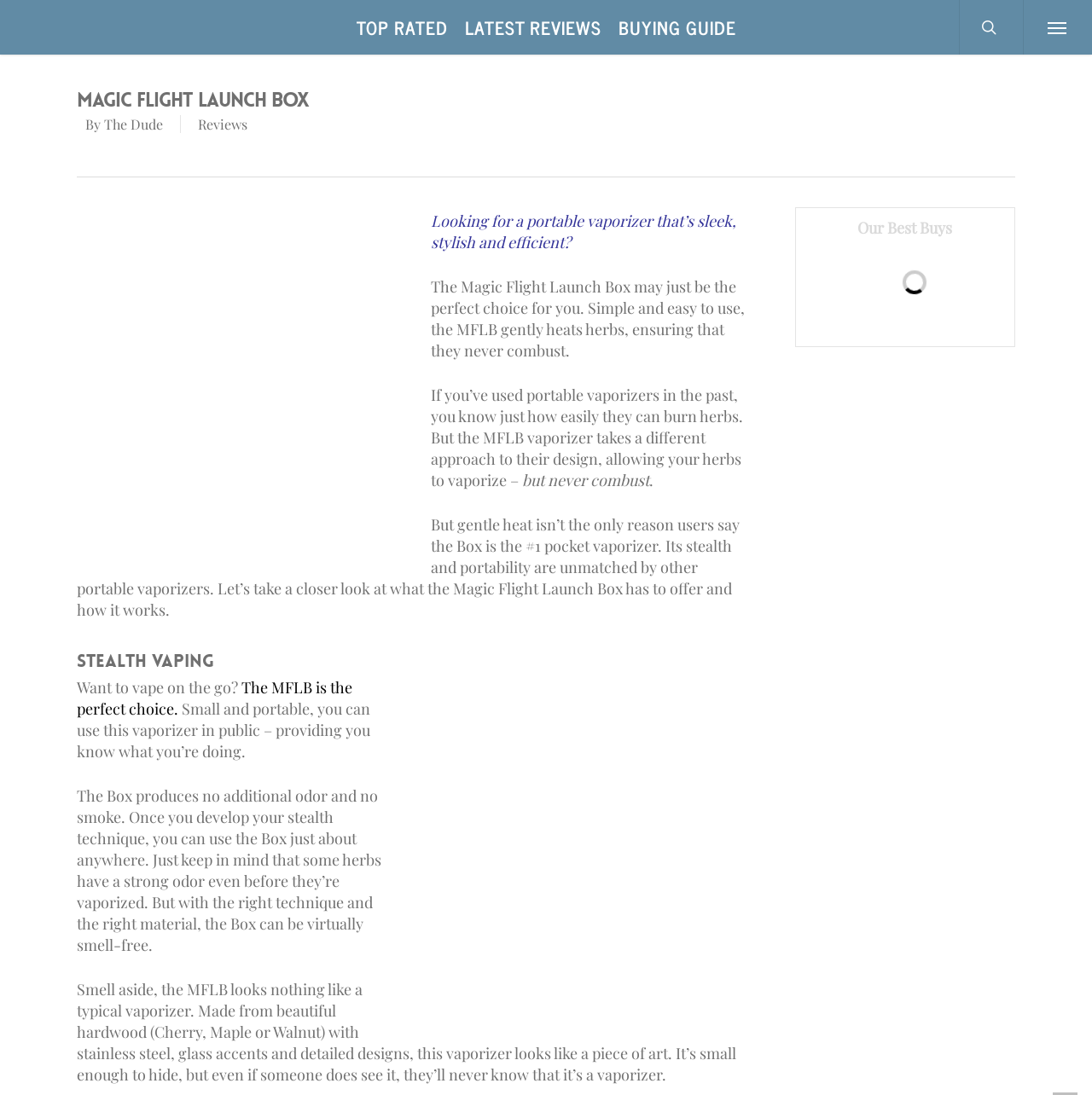Locate the bounding box of the UI element defined by this description: "Buying Guide". The coordinates should be given as four float numbers between 0 and 1, formatted as [left, top, right, bottom].

[0.566, 0.019, 0.674, 0.03]